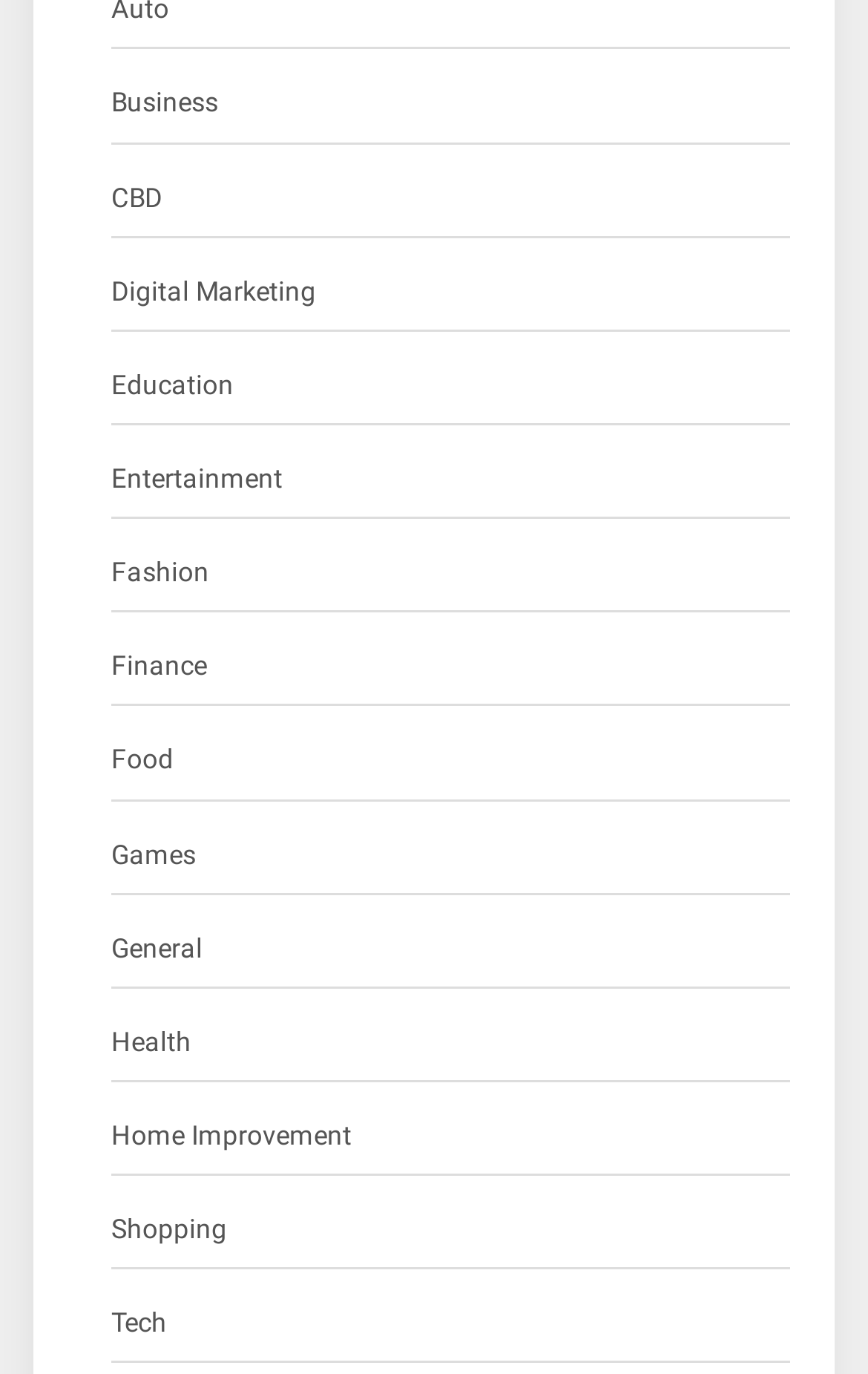Determine the bounding box coordinates for the area you should click to complete the following instruction: "Go to Tech".

[0.128, 0.947, 0.192, 0.981]